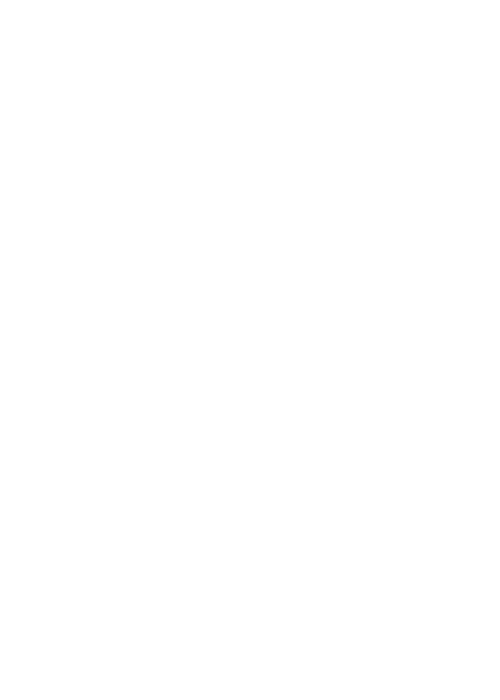Please answer the following question using a single word or phrase: 
What is the price of the magnet set?

€11.49